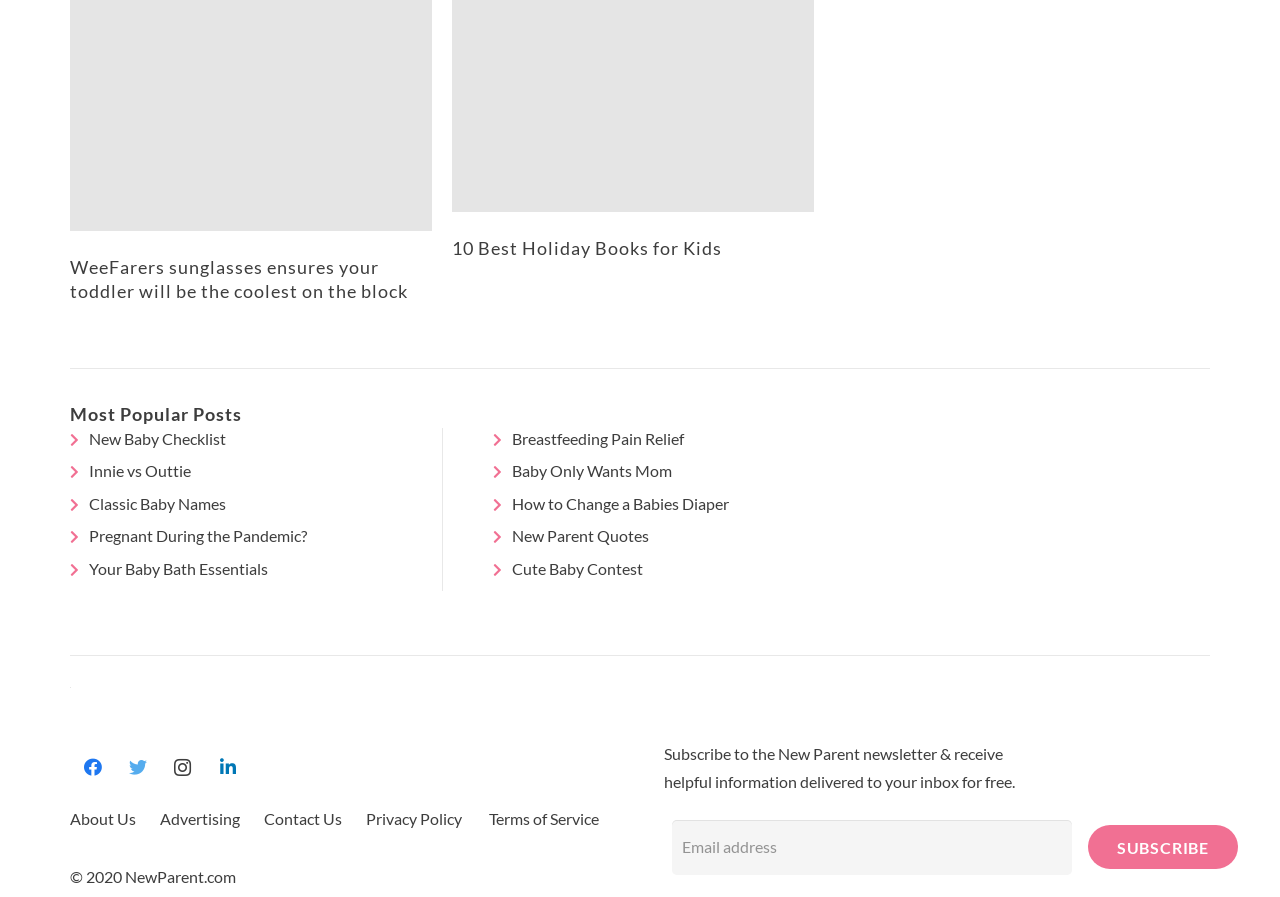Use one word or a short phrase to answer the question provided: 
What is the topic of the first heading?

WeeFarers sunglasses